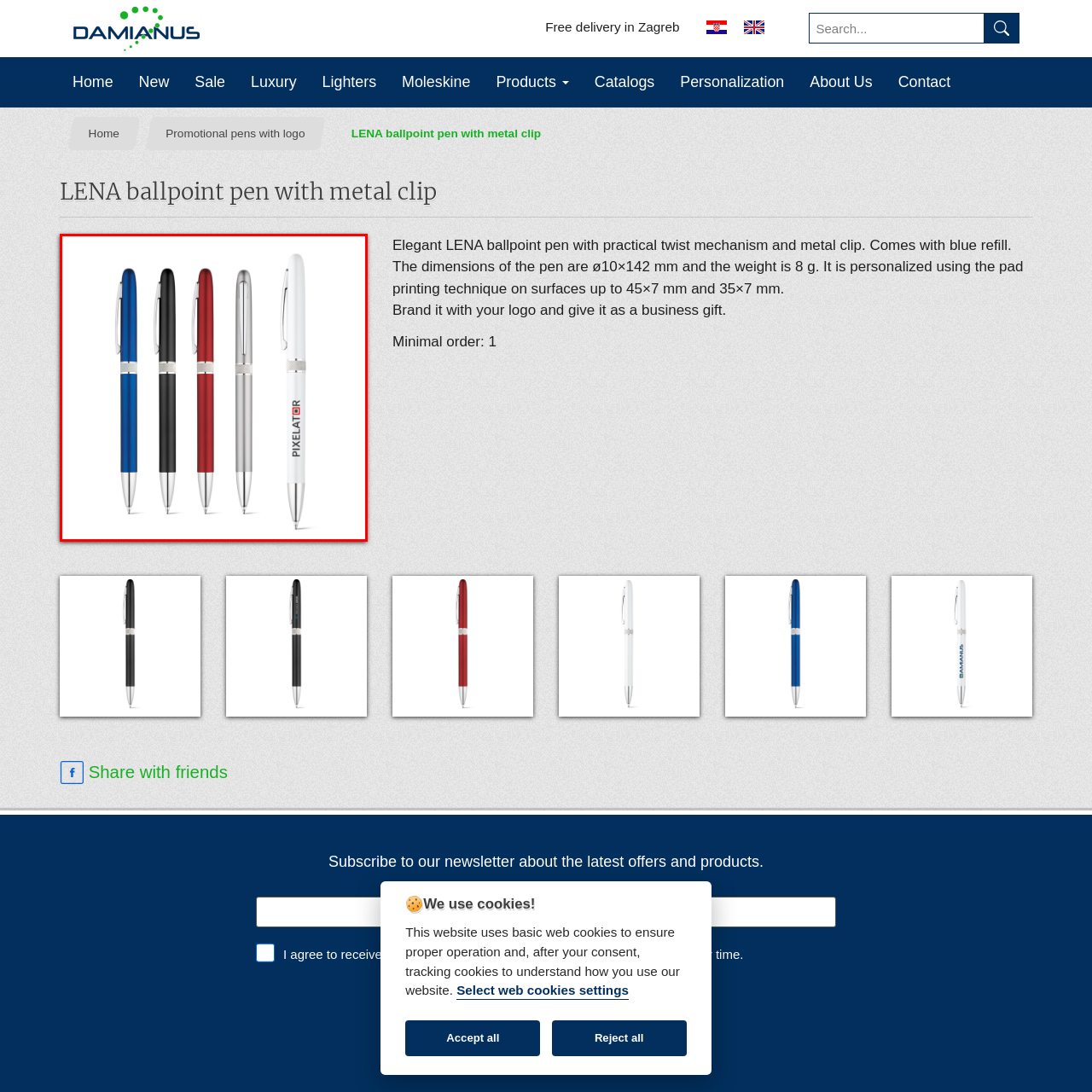What is the logo displayed on the white pen?
Direct your attention to the image marked by the red bounding box and answer the question with a single word or phrase.

PIXELATOR